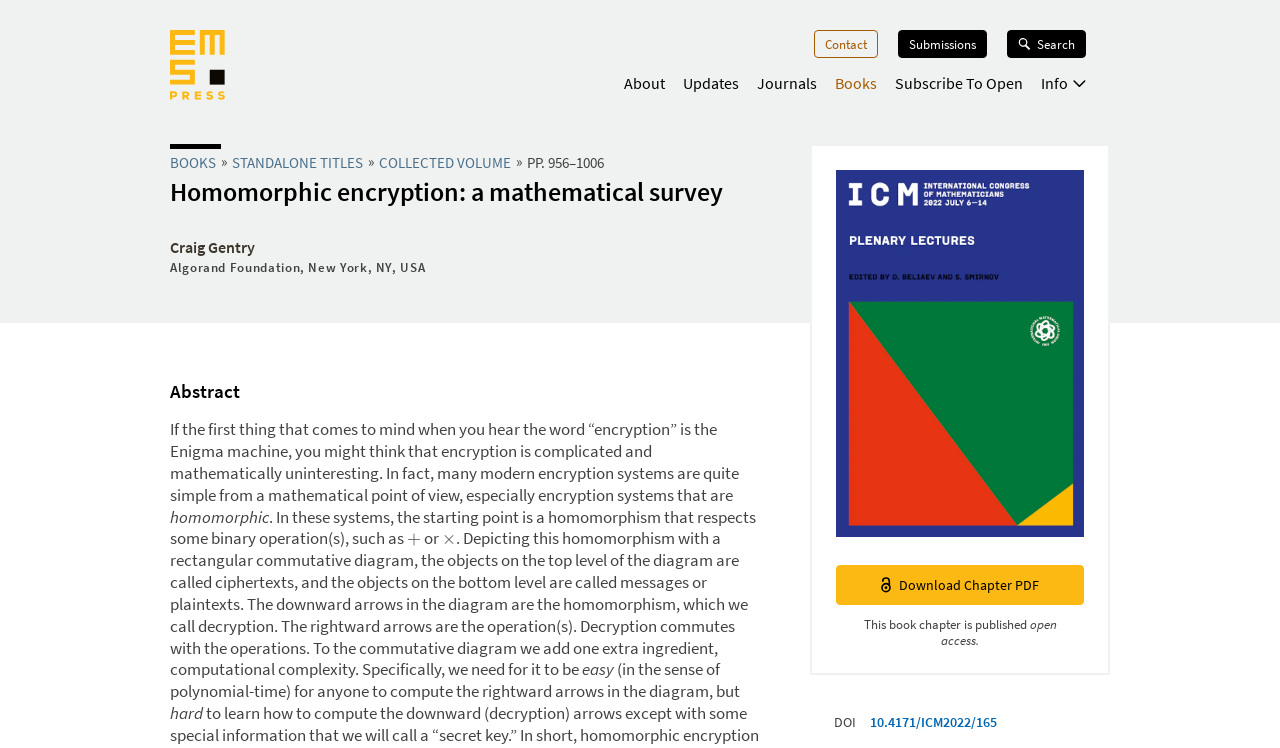Kindly determine the bounding box coordinates of the area that needs to be clicked to fulfill this instruction: "Search for something".

[0.787, 0.04, 0.848, 0.078]